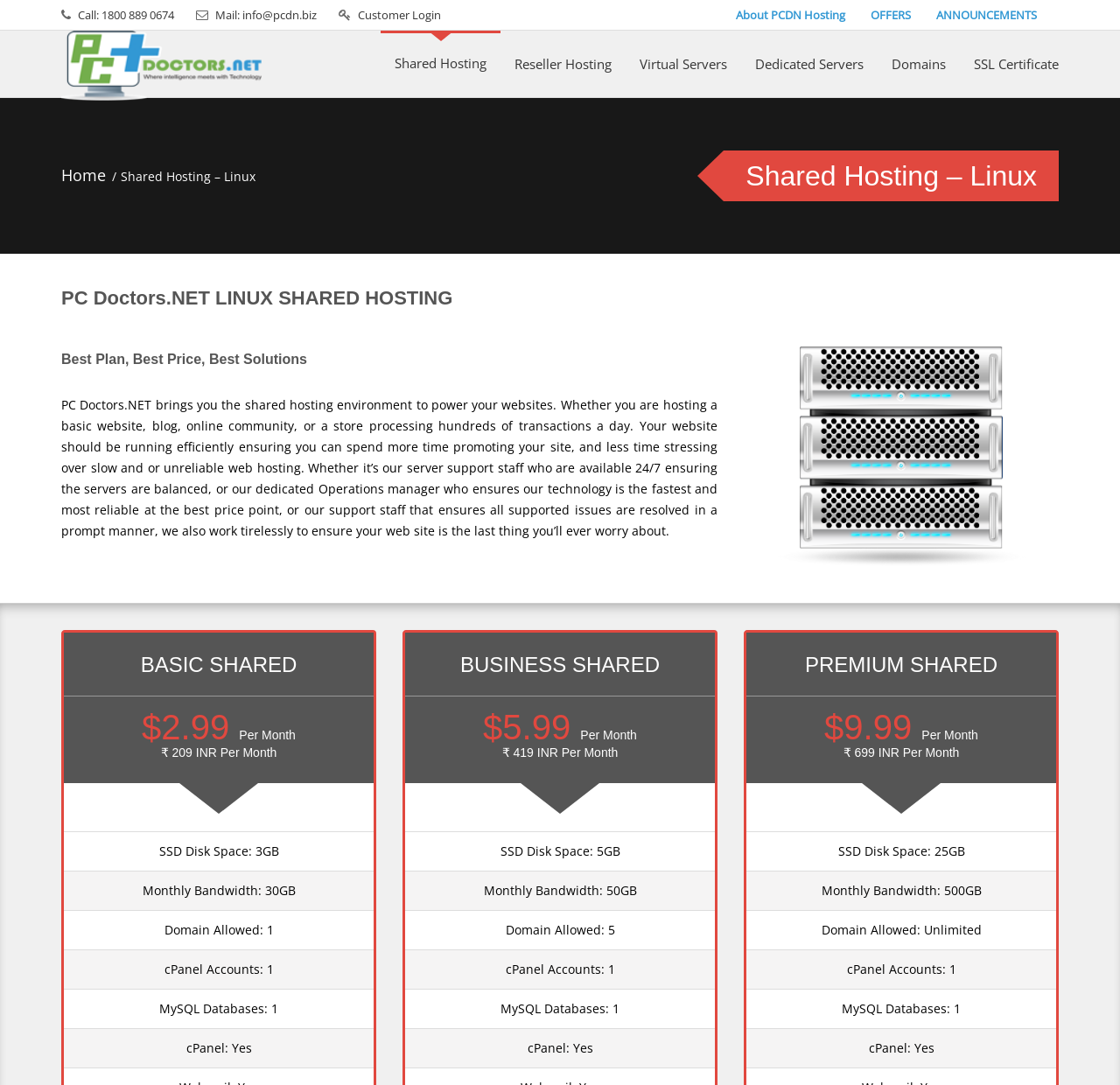What is the price of the Premium Shared hosting plan?
Please use the visual content to give a single word or phrase answer.

$9.99 Per Month